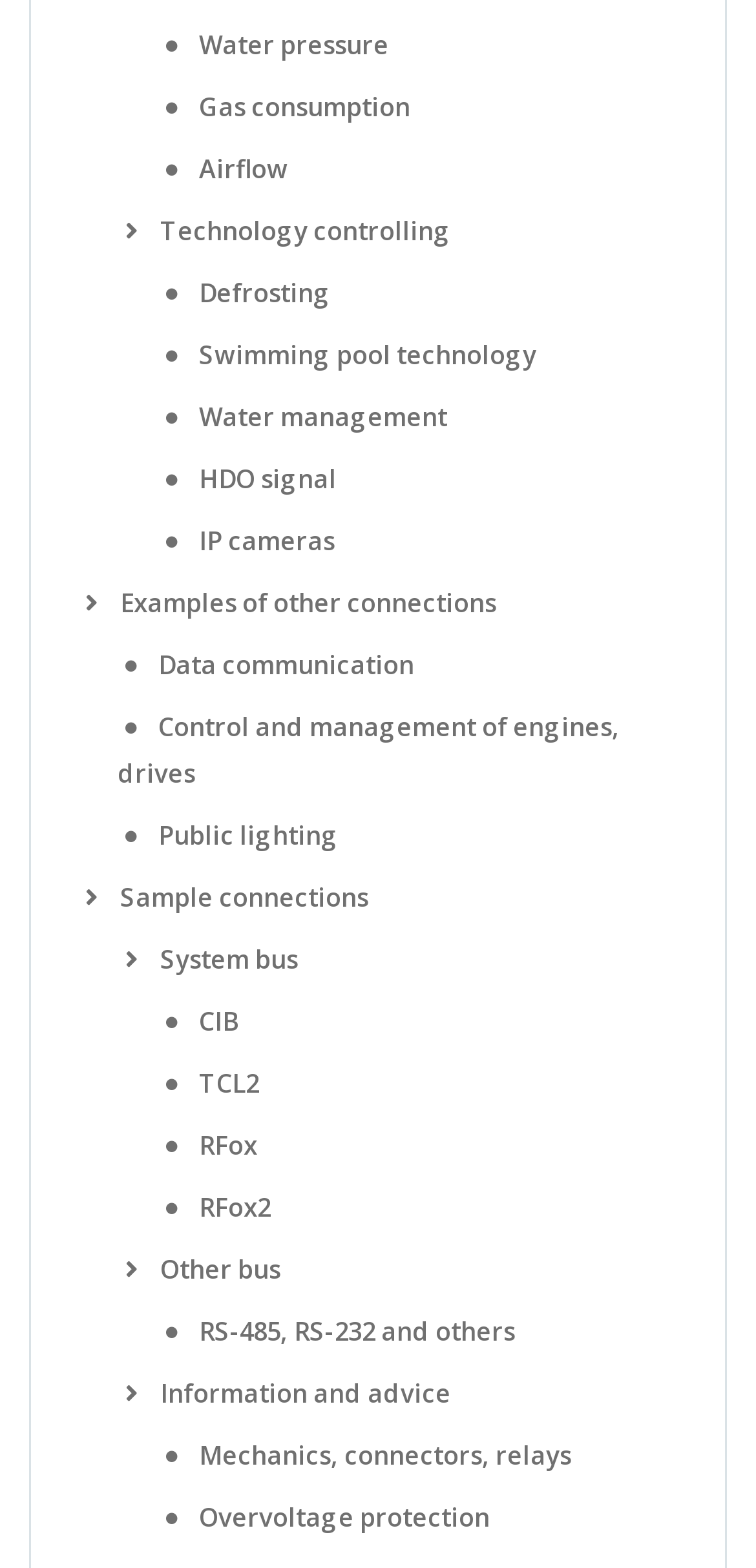How many links have the icon ''?
Refer to the image and provide a one-word or short phrase answer.

5